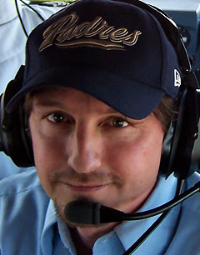What is the logo on Greg's navy cap?
Using the image as a reference, answer with just one word or a short phrase.

Padres